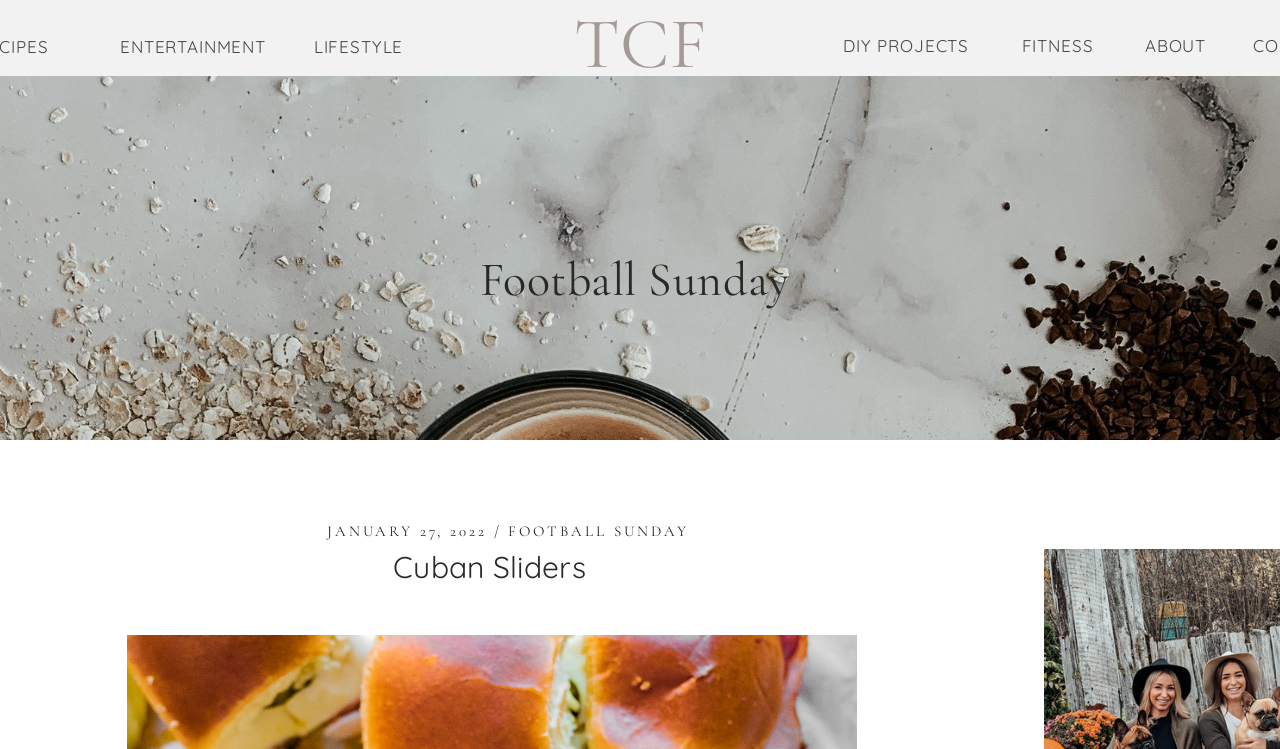Locate the bounding box coordinates of the element I should click to achieve the following instruction: "click ENTERTAINMENT".

[0.086, 0.043, 0.216, 0.089]